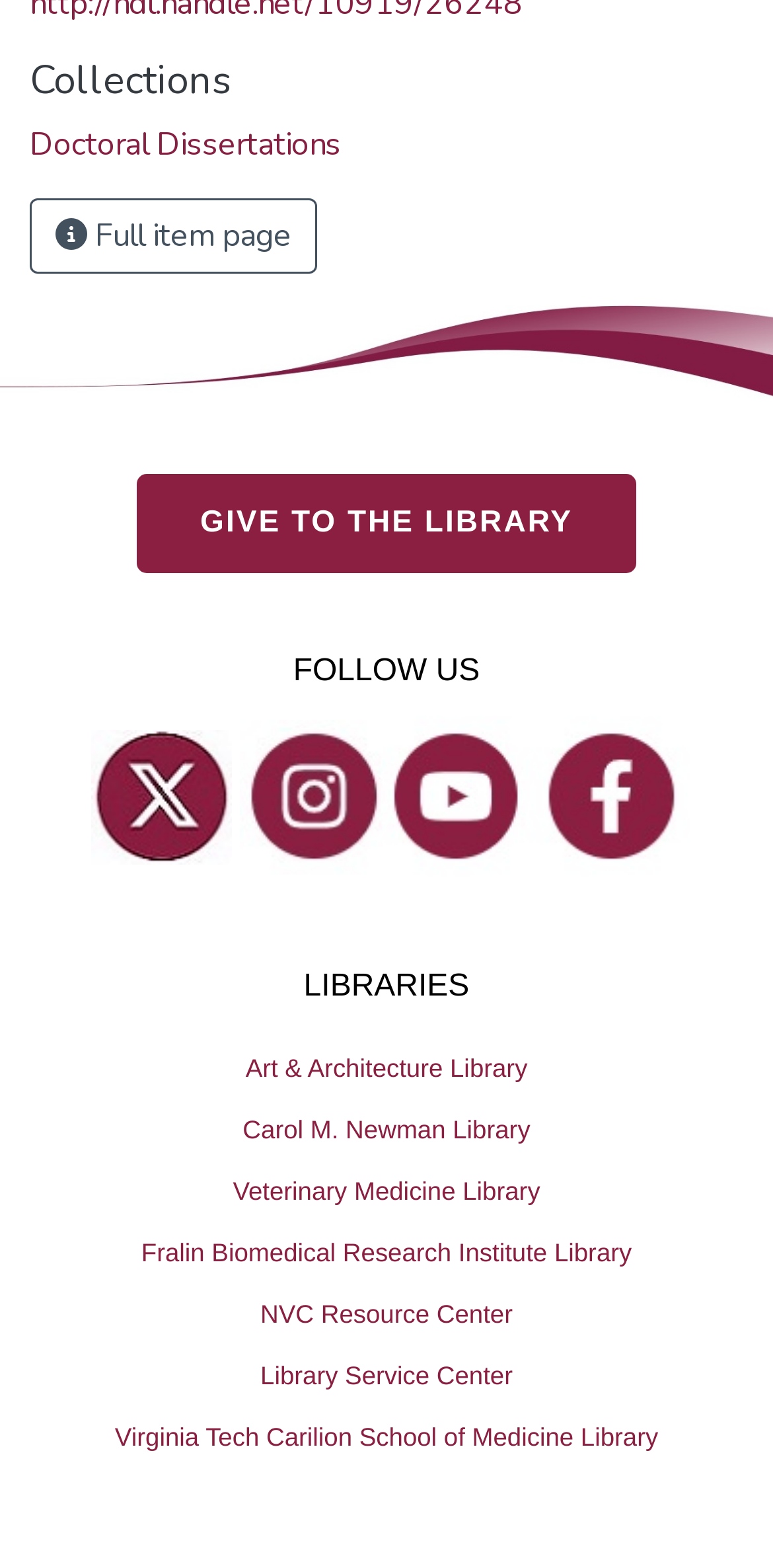Please identify the bounding box coordinates of the area that needs to be clicked to fulfill the following instruction: "Click on GIVE TO THE LIBRARY."

[0.177, 0.303, 0.823, 0.366]